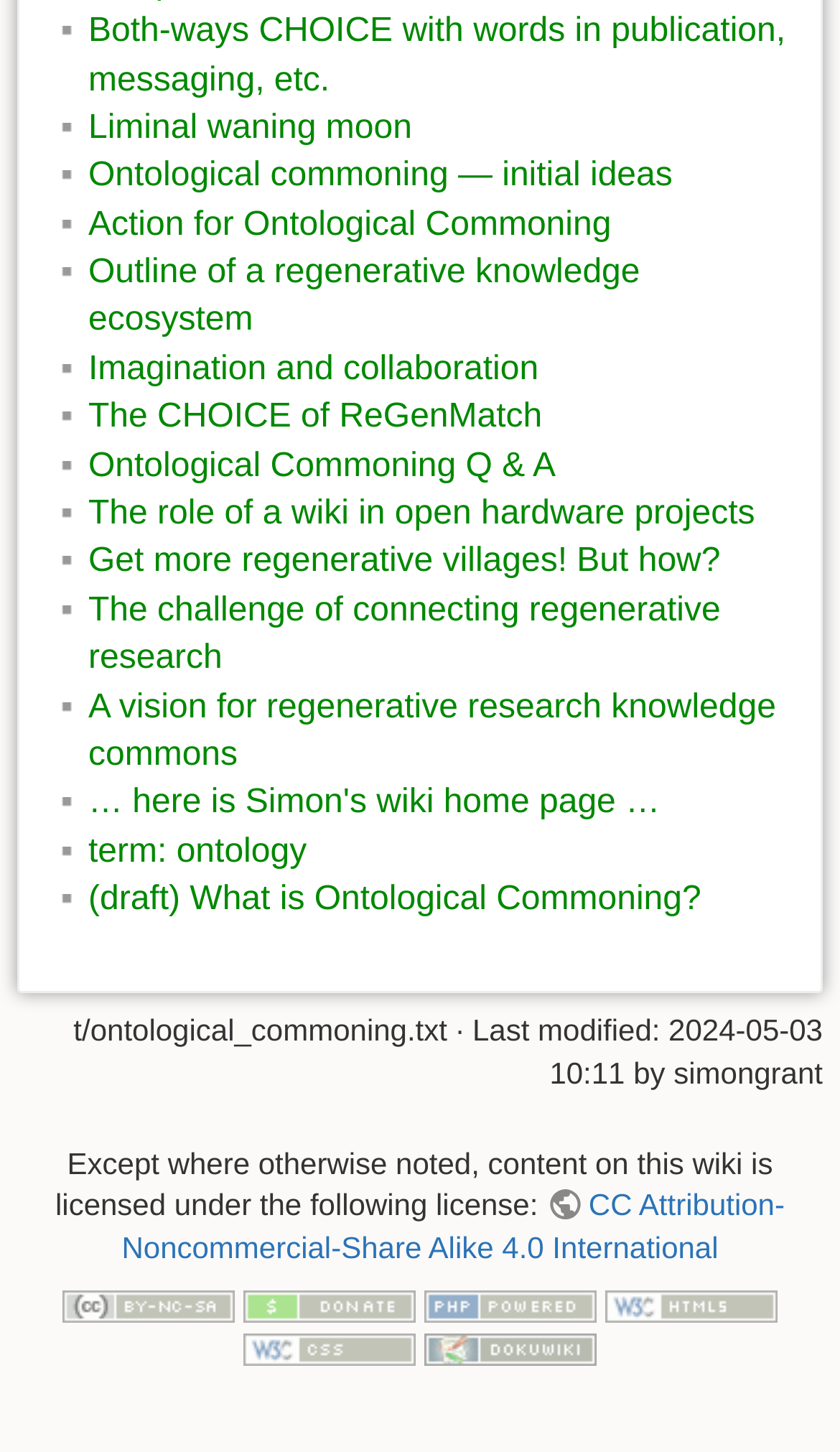Find the bounding box coordinates of the element you need to click on to perform this action: 'Visit the blog homepage'. The coordinates should be represented by four float values between 0 and 1, in the format [left, top, right, bottom].

None